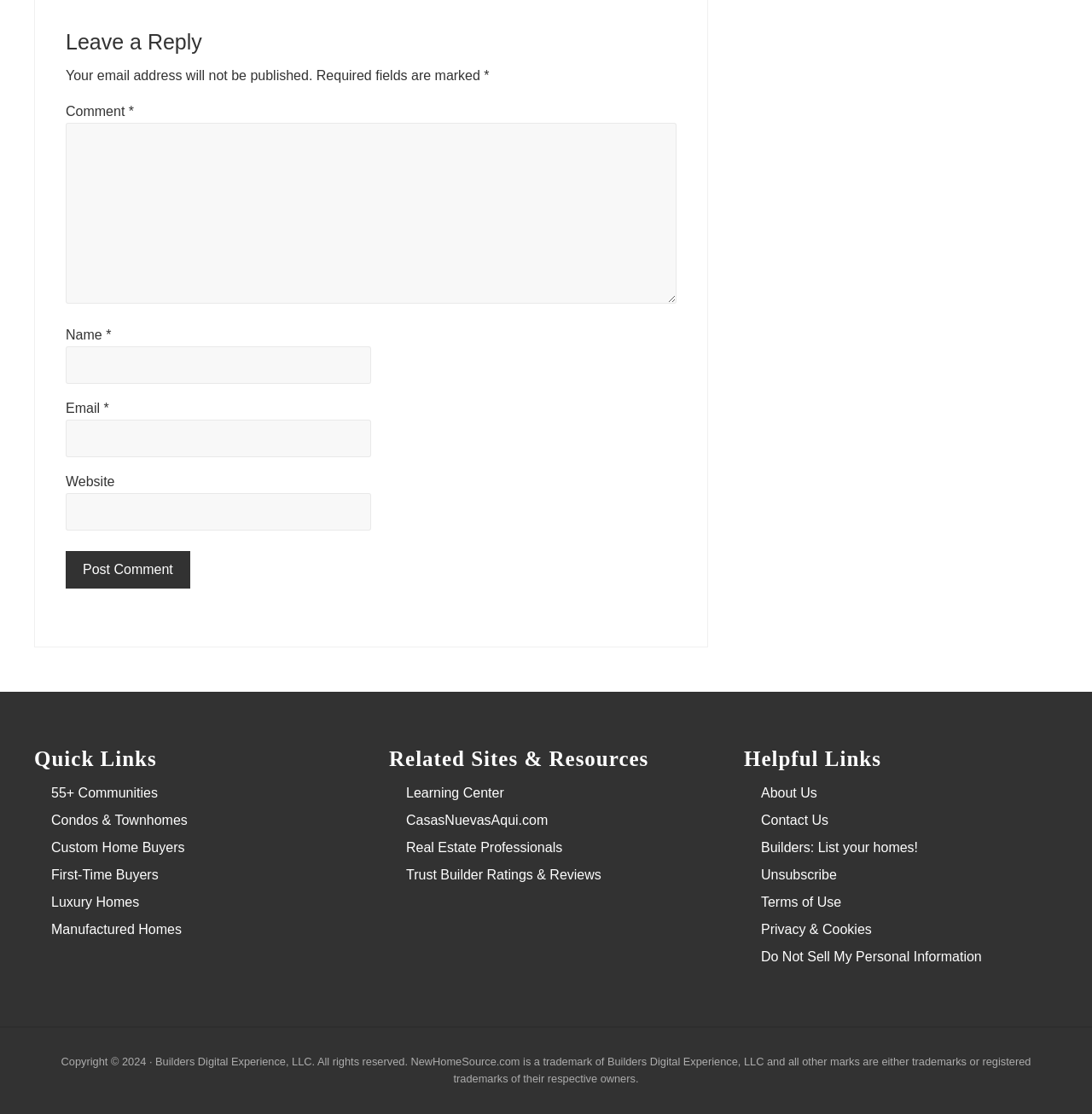Answer the question using only one word or a concise phrase: What is the category of the links under 'Related Sites & Resources'?

Real Estate